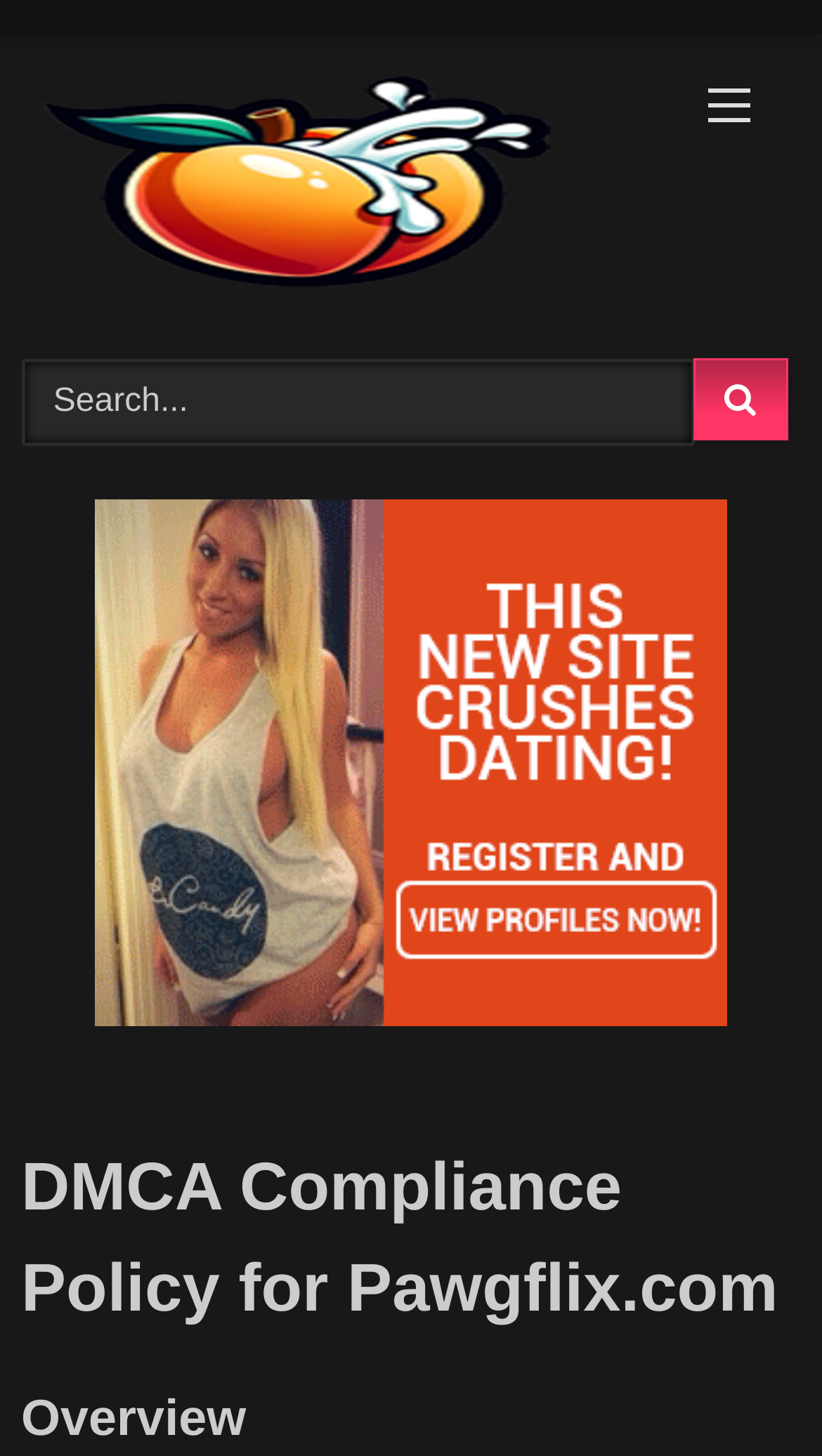Illustrate the webpage with a detailed description.

The webpage is titled "Pawg Flix" and has a prominent logo image with the same name at the top left corner. Below the logo, there is a search bar with a placeholder text "Search..." and a button with a magnifying glass icon to the right of the search bar. 

On the top right corner, there is a link with a bell icon. 

The main content of the webpage is a section titled "DMCA Compliance Policy for Pawgflix.com", which is located below the search bar and logo. This section appears to be the main focus of the webpage, taking up a significant portion of the page. 

At the bottom of the page, there is a link with no text, but it may be a social media or external link.